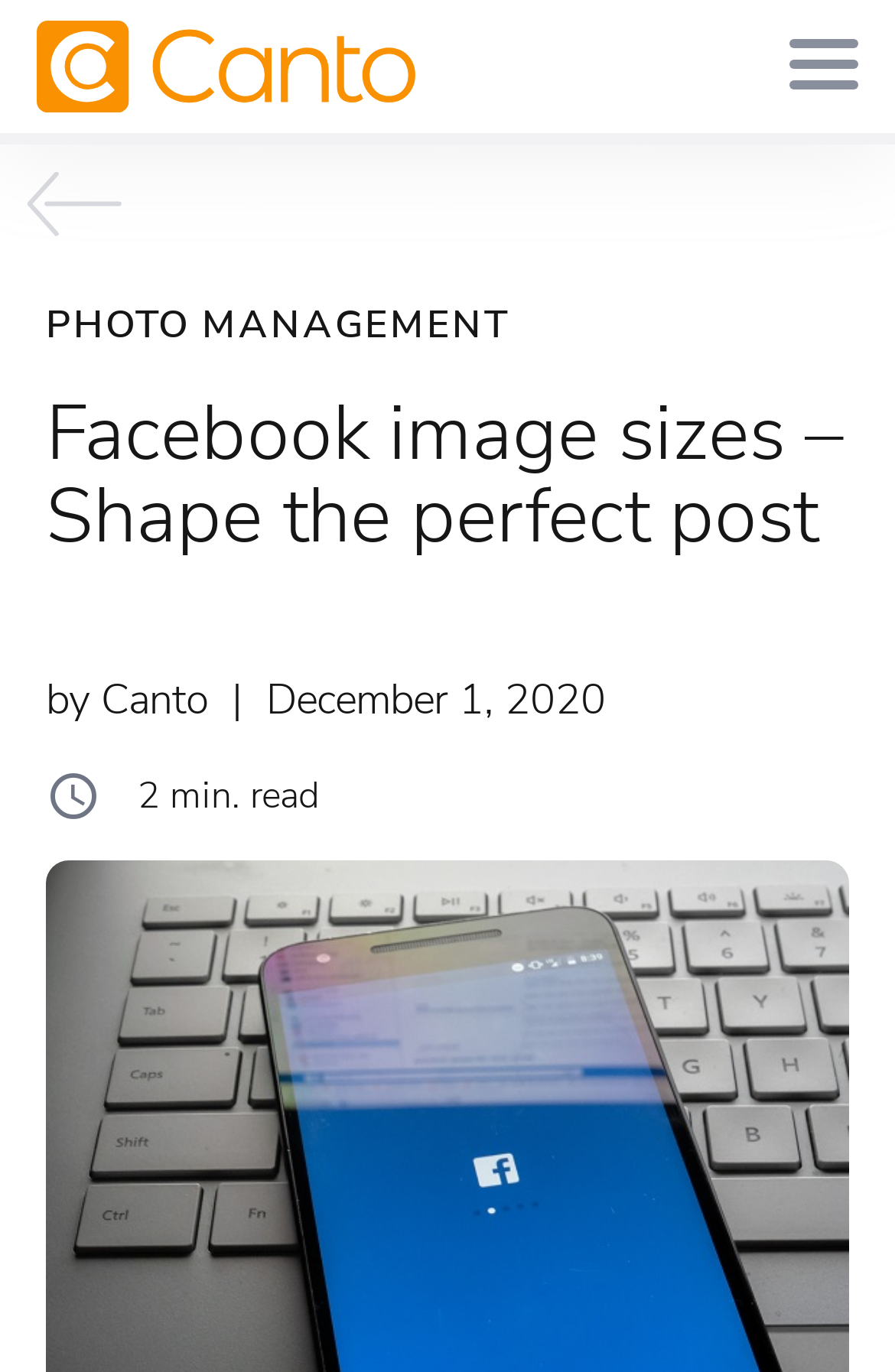Give a full account of the webpage's elements and their arrangement.

The webpage is about optimizing Facebook image sizes for social posts in 2021. At the top left, there is a link to the homepage. On the top right, a button to toggle navigation is located. Below the navigation button, a link to go back to all posts is situated. 

Underneath the "back to all posts" link, there is a section with a link to "PHOTO MANAGEMENT" on the left side. To the right of this link, a heading "Facebook image sizes – Shape the perfect post" is prominently displayed. Below the heading, the author "by Canto" is credited, followed by a separator and the publication date "December 1, 2020". 

On the right side of the publication date, an estimated reading time of "2 min. read" is provided.